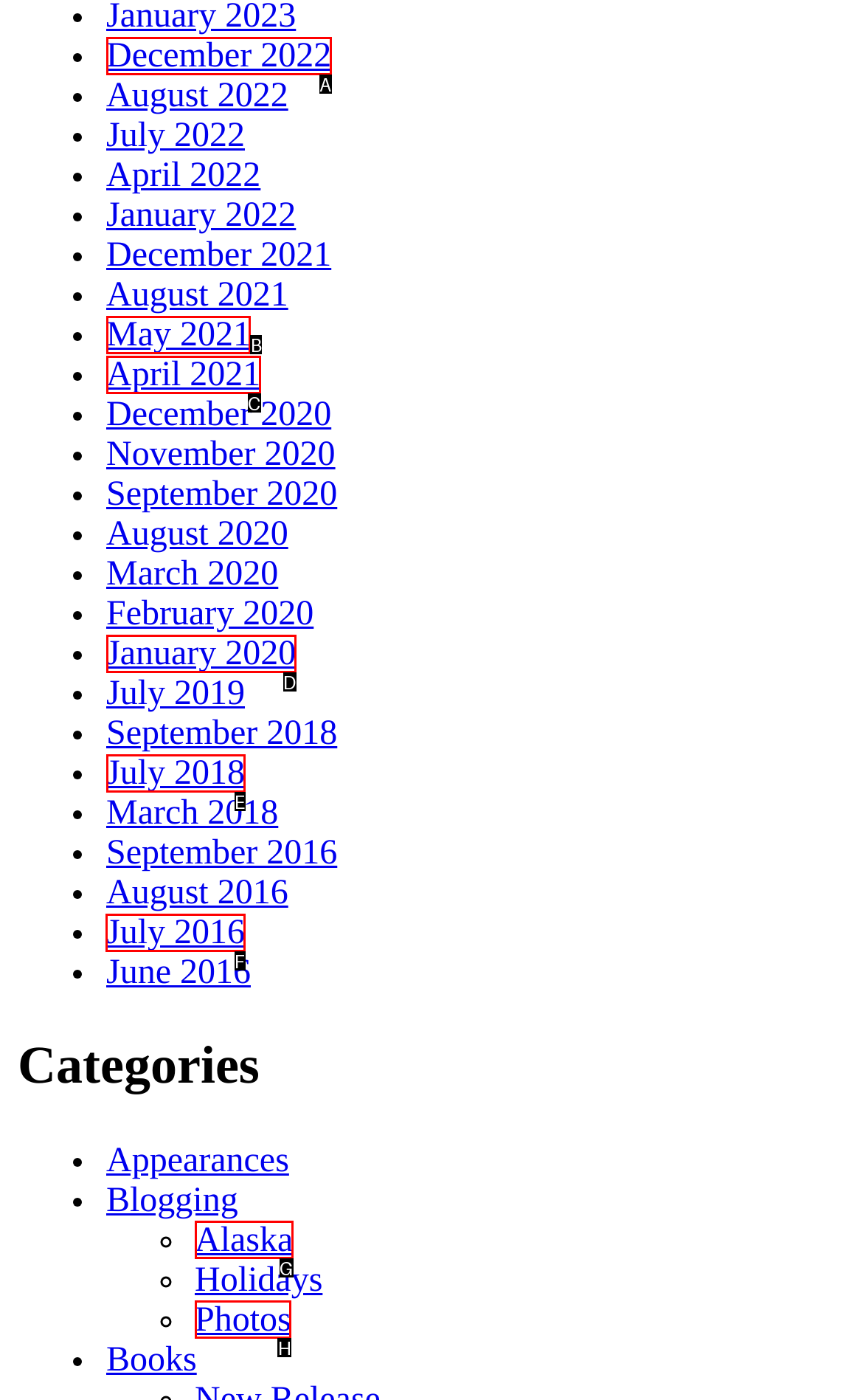Determine the right option to click to perform this task: View July 2016
Answer with the correct letter from the given choices directly.

F